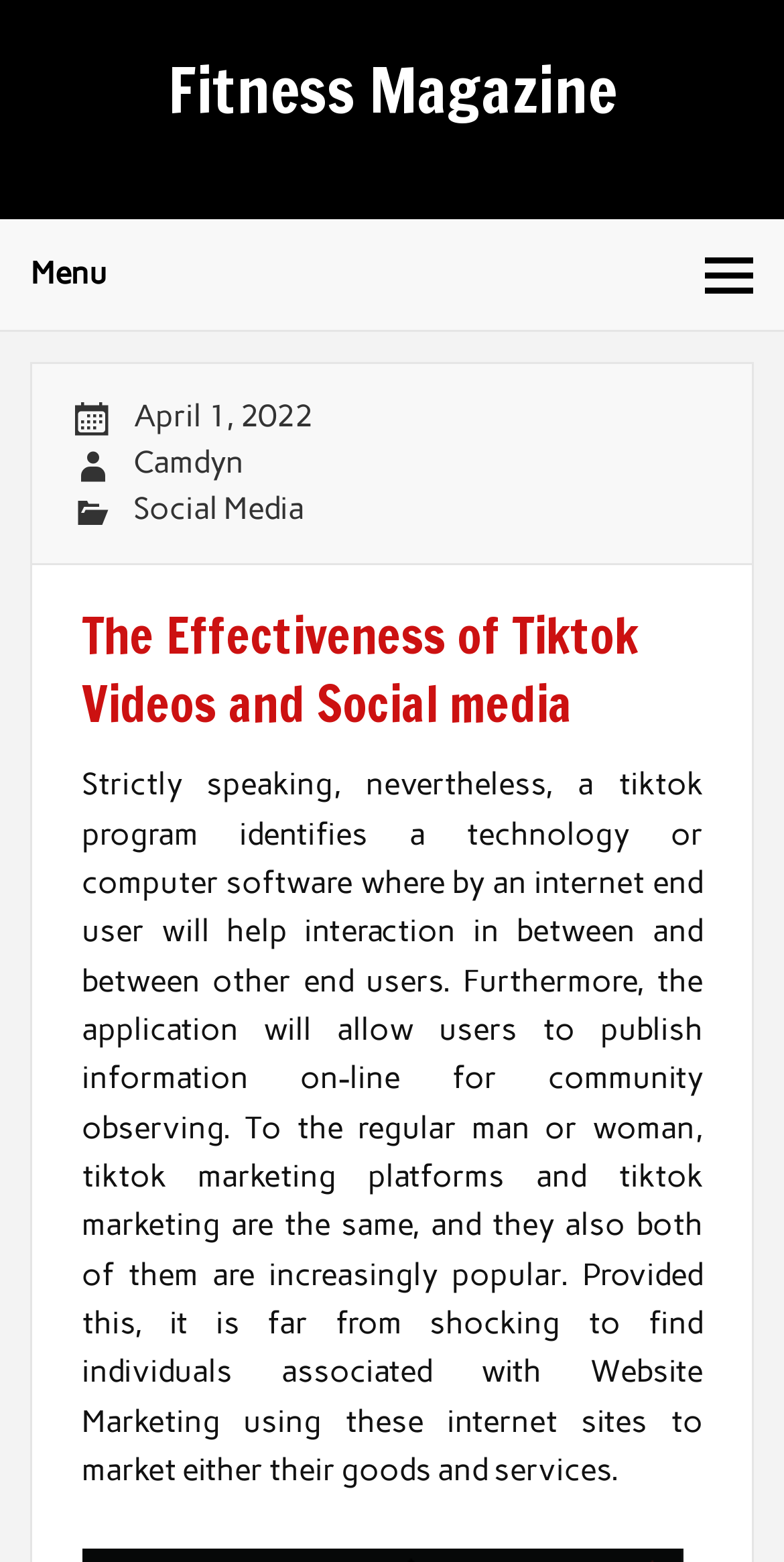Summarize the webpage with a detailed and informative caption.

The webpage is about the effectiveness of TikTok videos and social media, as indicated by the title "The Effectiveness of TikTok Videos and Social media" at the top of the page. Below the title, there is a menu button on the left side, labeled "Menu", with an icon. 

On the top-right corner, there is a link to "Fitness Magazine", which is also a heading. Below this link, there are three more links: "April 1, 2022", "Camdyn", and "Social Media", arranged horizontally. 

The main content of the webpage is a block of text that occupies most of the page. The text discusses the concept of TikTok and its marketing platforms, explaining that they are often used interchangeably and are popular among individuals involved in website marketing. The text is divided into paragraphs, with the first paragraph providing a general definition of TikTok and its functionality.